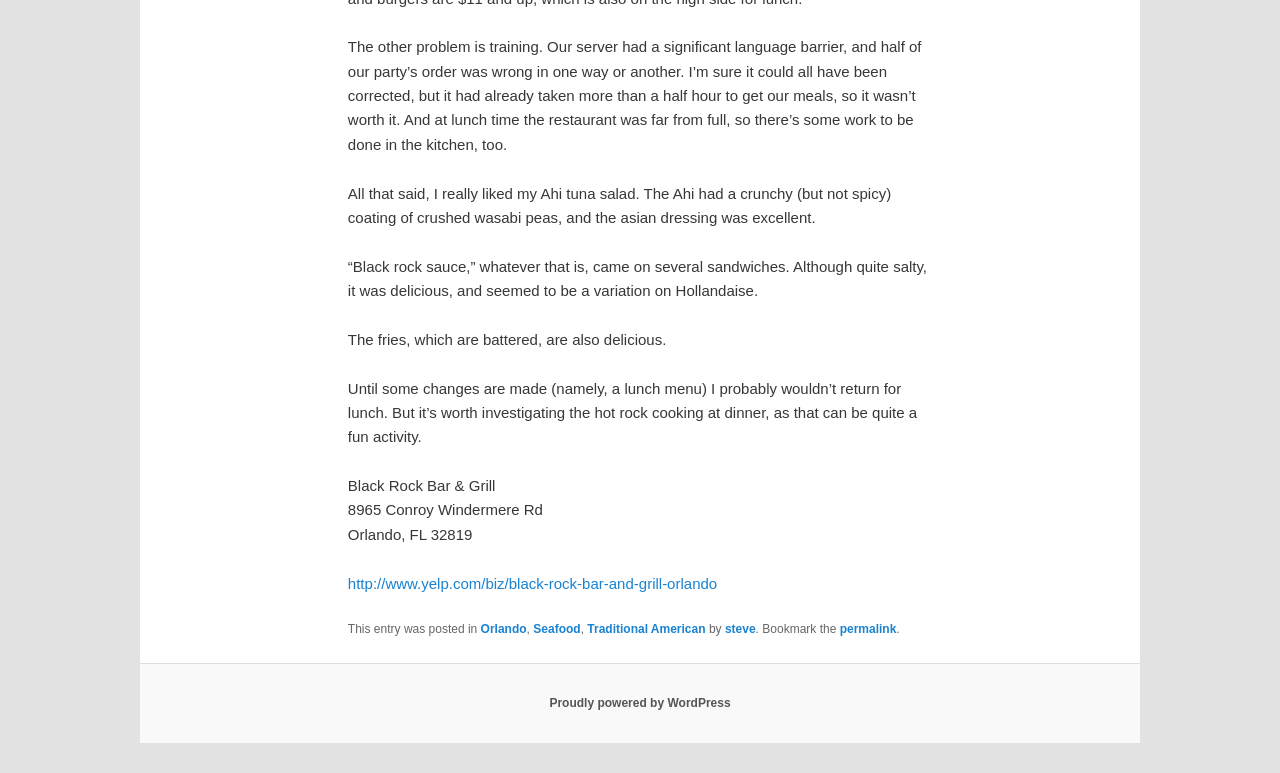What is the platform that powers the website?
Refer to the image and answer the question using a single word or phrase.

WordPress